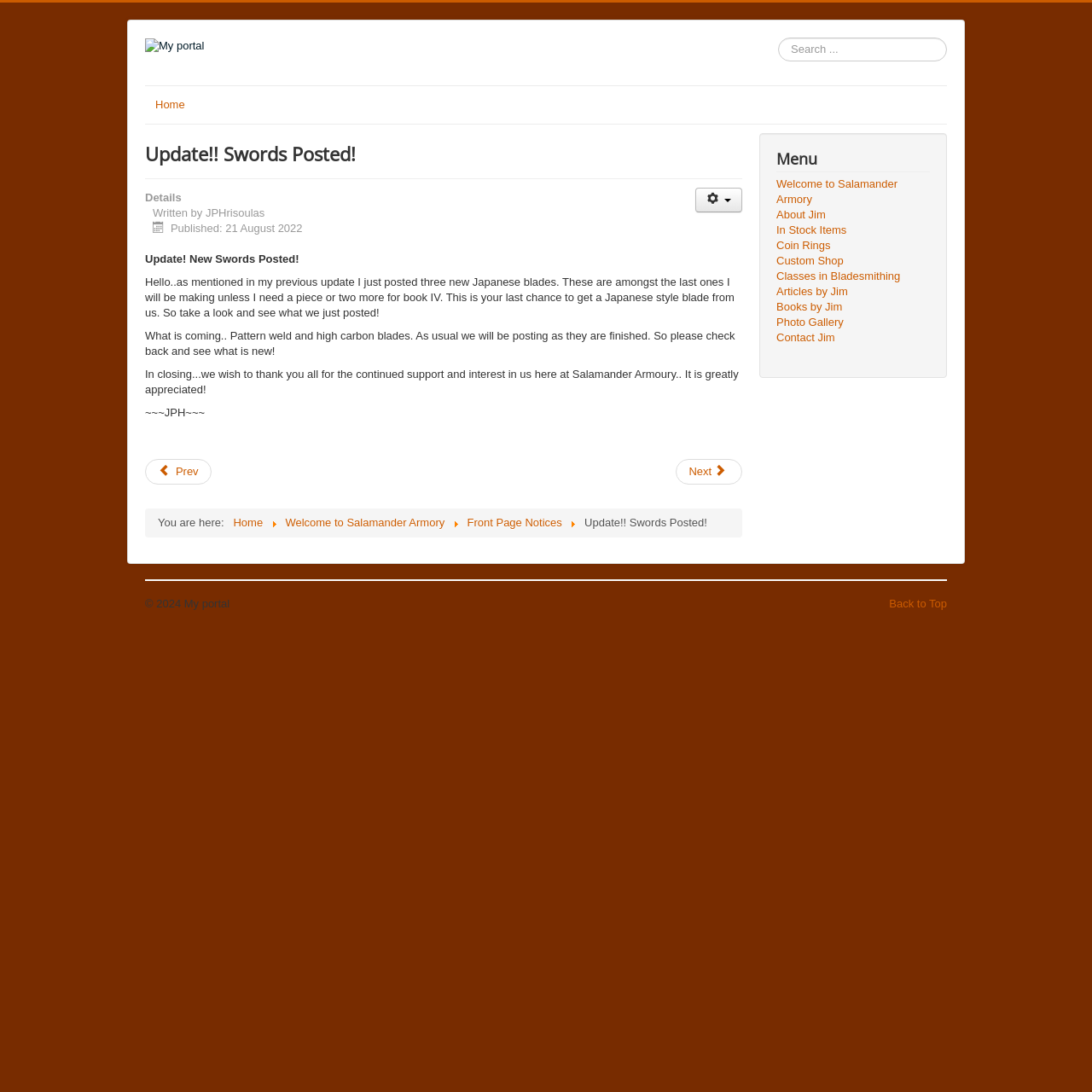Please locate the bounding box coordinates of the region I need to click to follow this instruction: "Search for something".

[0.712, 0.034, 0.867, 0.056]